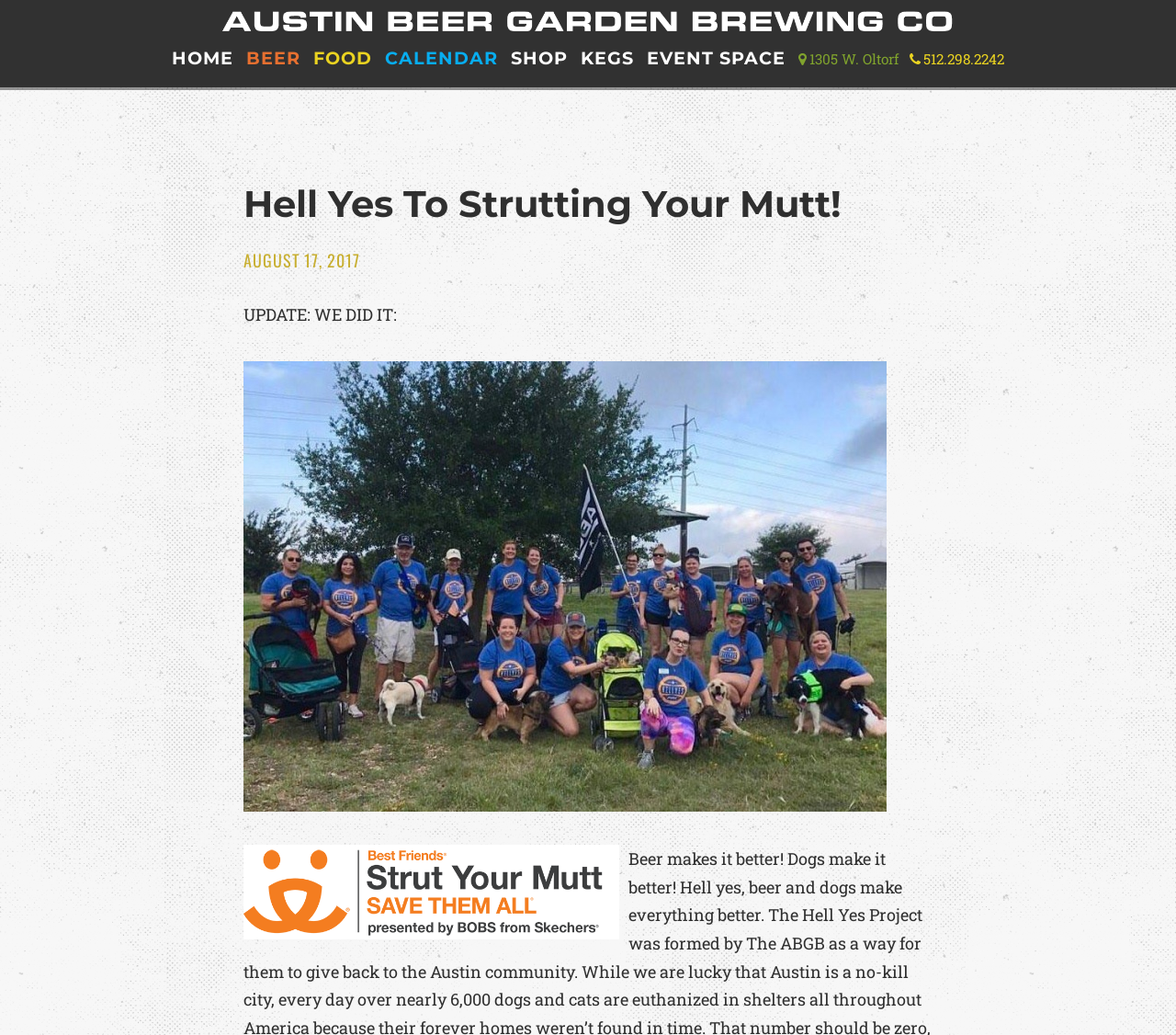What is the date mentioned on the webpage?
Please use the image to deliver a detailed and complete answer.

The date 'AUGUST 17, 2017' is mentioned on the webpage, which is likely the date of an event or update. This date can be found below the heading 'Hell Yes To Strutting Your Mutt!'.